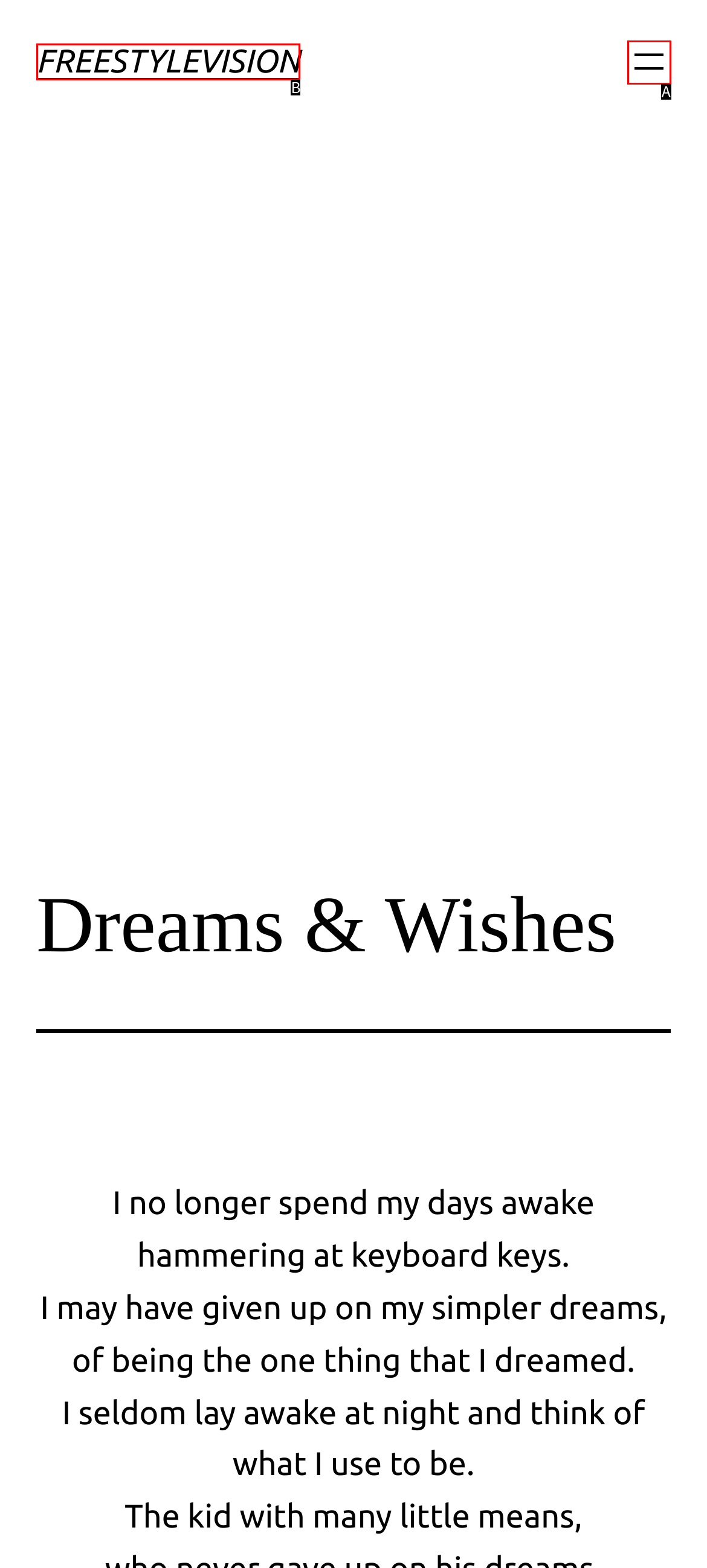Select the HTML element that corresponds to the description: aria-label="Open menu"
Reply with the letter of the correct option from the given choices.

A